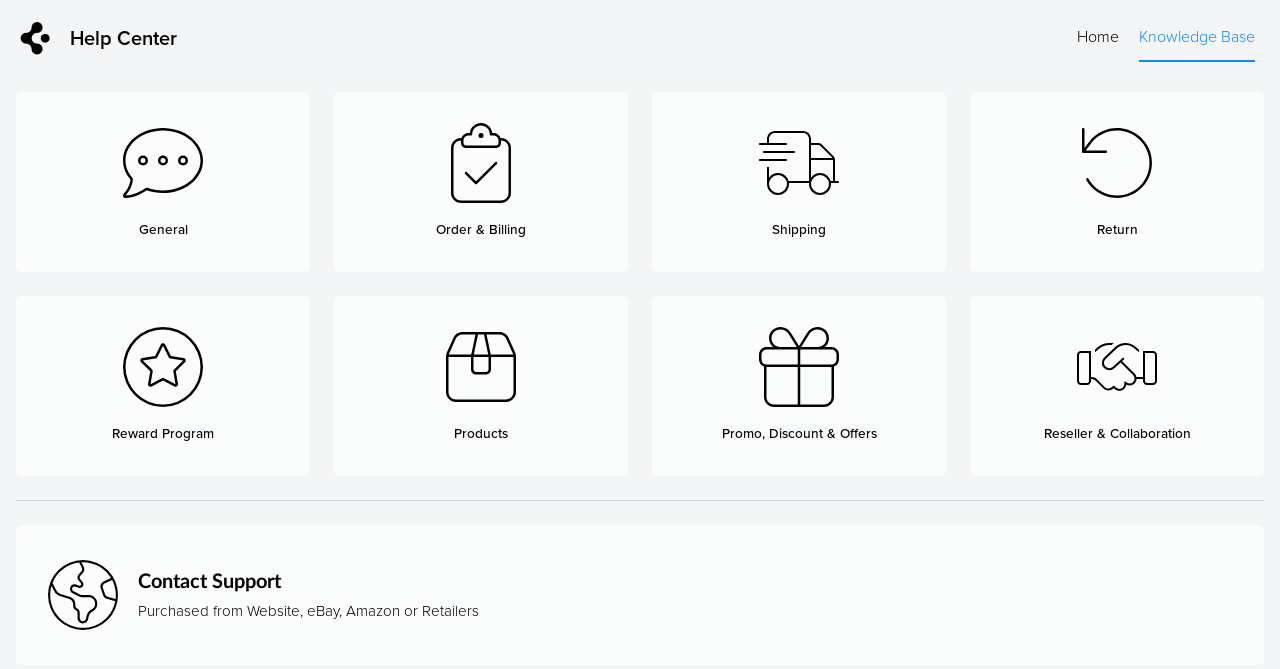How many tabs are on the webpage?
Using the information from the image, give a concise answer in one word or a short phrase.

2